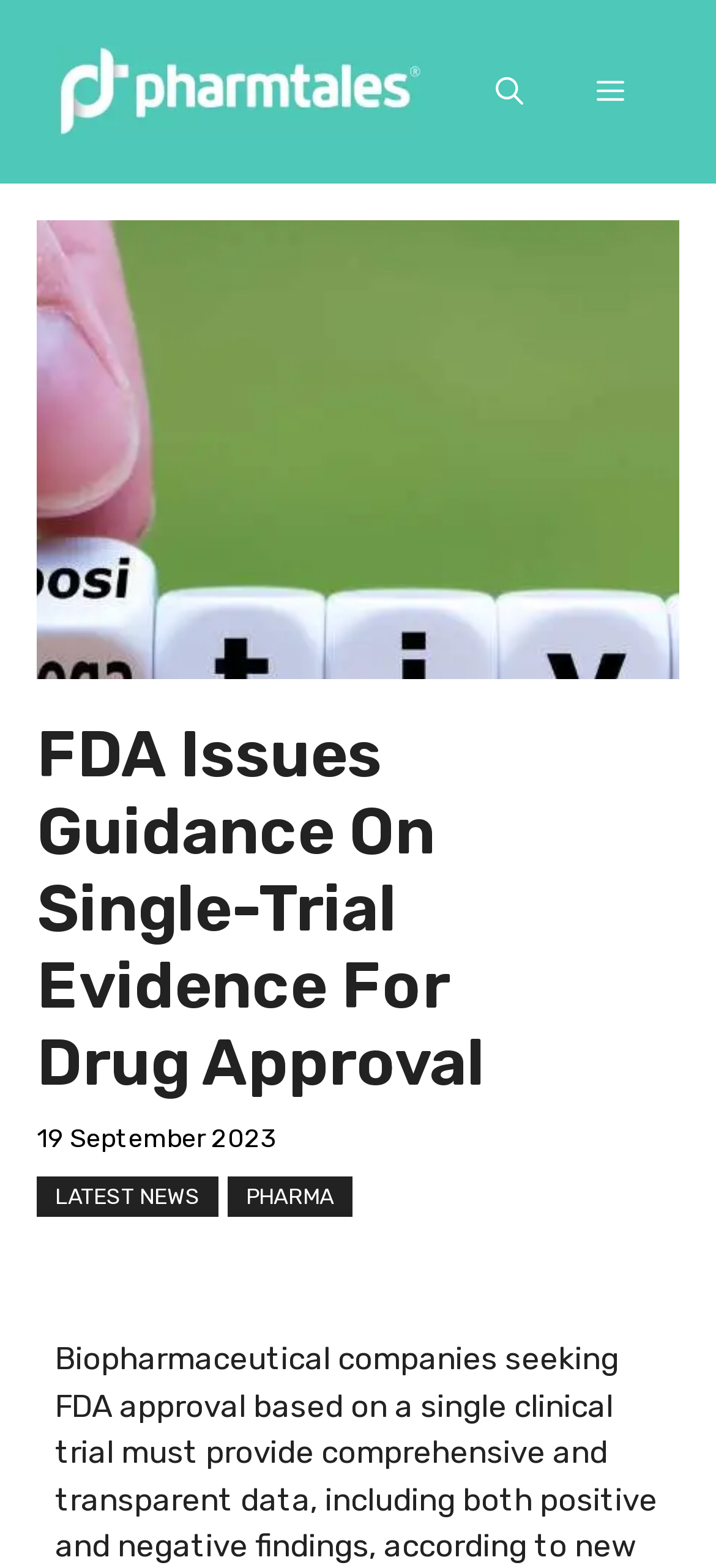Refer to the image and provide an in-depth answer to the question: 
What is the purpose of the button on the top right corner?

I determined the purpose of the button by looking at its text content, which is 'Open search', and understanding that it is likely a button to open a search function on the website.